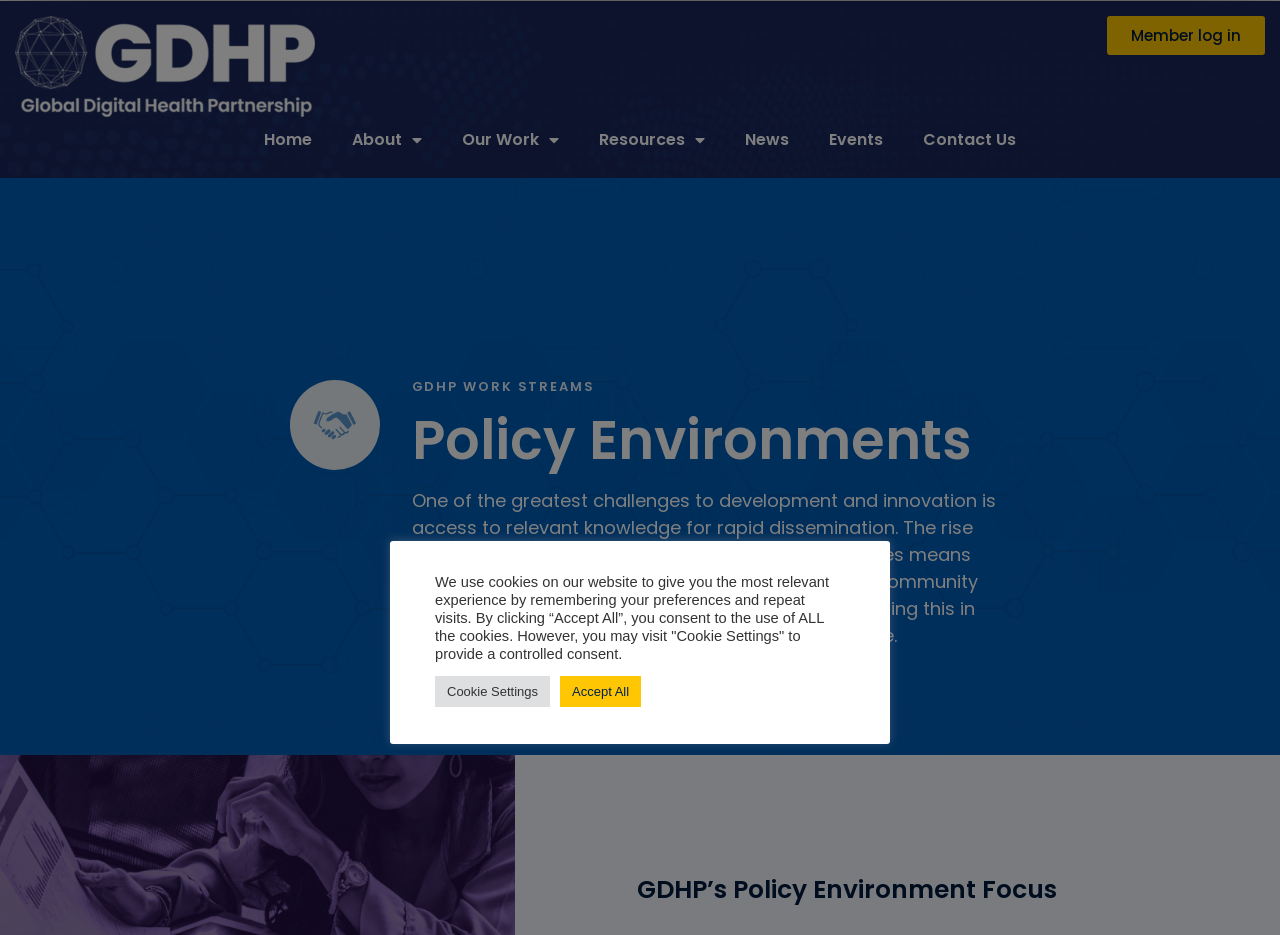What is the name of the organization?
Please provide a comprehensive and detailed answer to the question.

The name of the organization can be found in the top-level element 'Policy Environments - Global Digital Health Partnership', which suggests that the webpage is related to the Global Digital Health Partnership (GDHP).